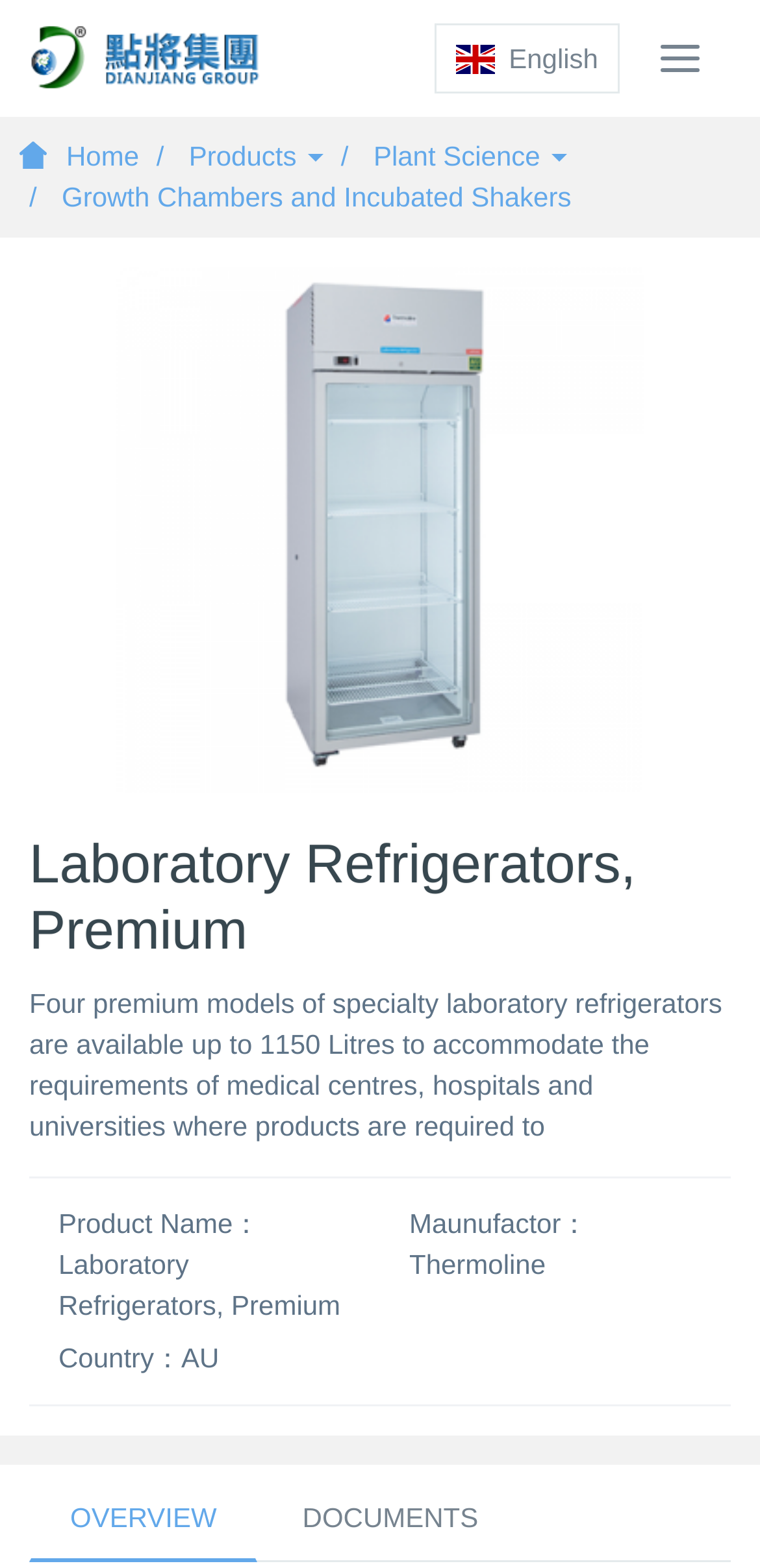Please identify the bounding box coordinates of the area that needs to be clicked to follow this instruction: "Toggle navigation".

[0.828, 0.0, 0.962, 0.075]